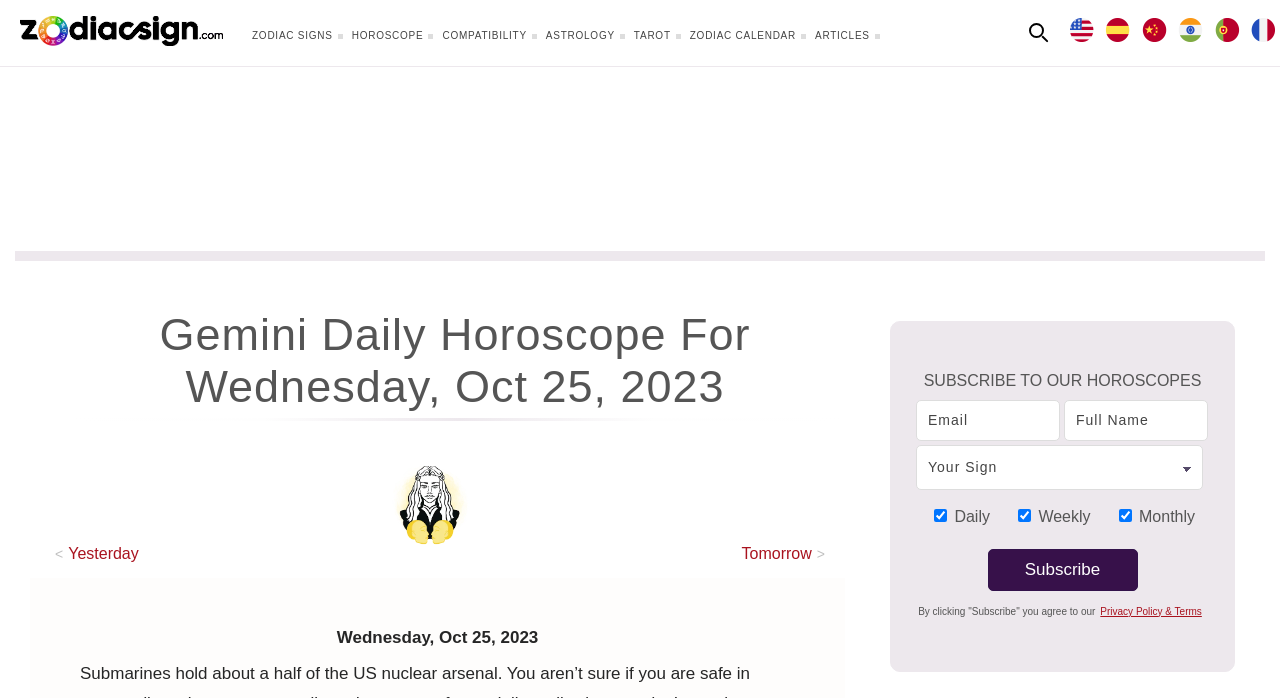Based on the element description name="FNAME" placeholder="Full Name", identify the bounding box of the UI element in the given webpage screenshot. The coordinates should be in the format (top-left x, top-left y, bottom-right x, bottom-right y) and must be between 0 and 1.

[0.831, 0.573, 0.943, 0.632]